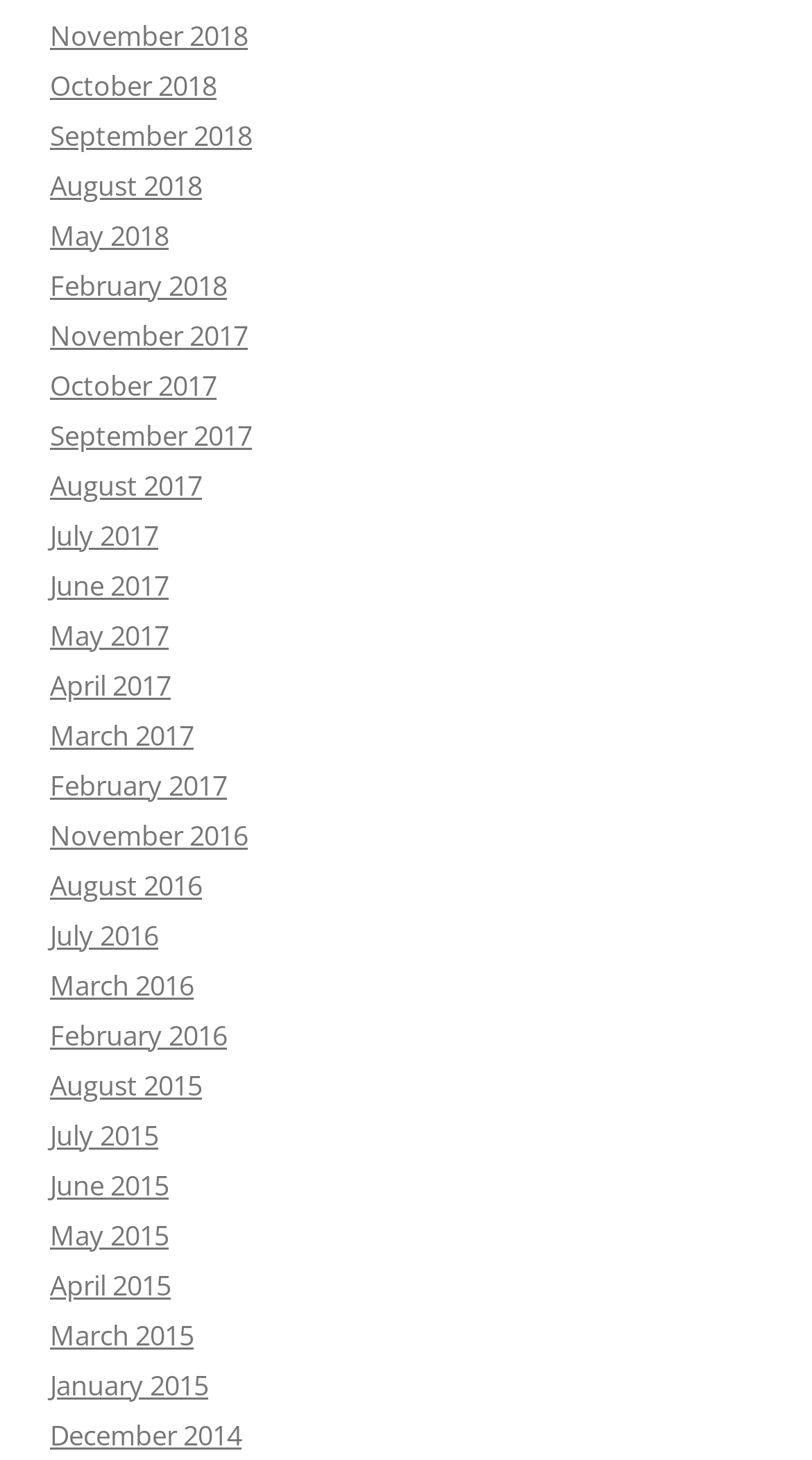Please reply to the following question with a single word or a short phrase:
How many months are listed in 2018?

5